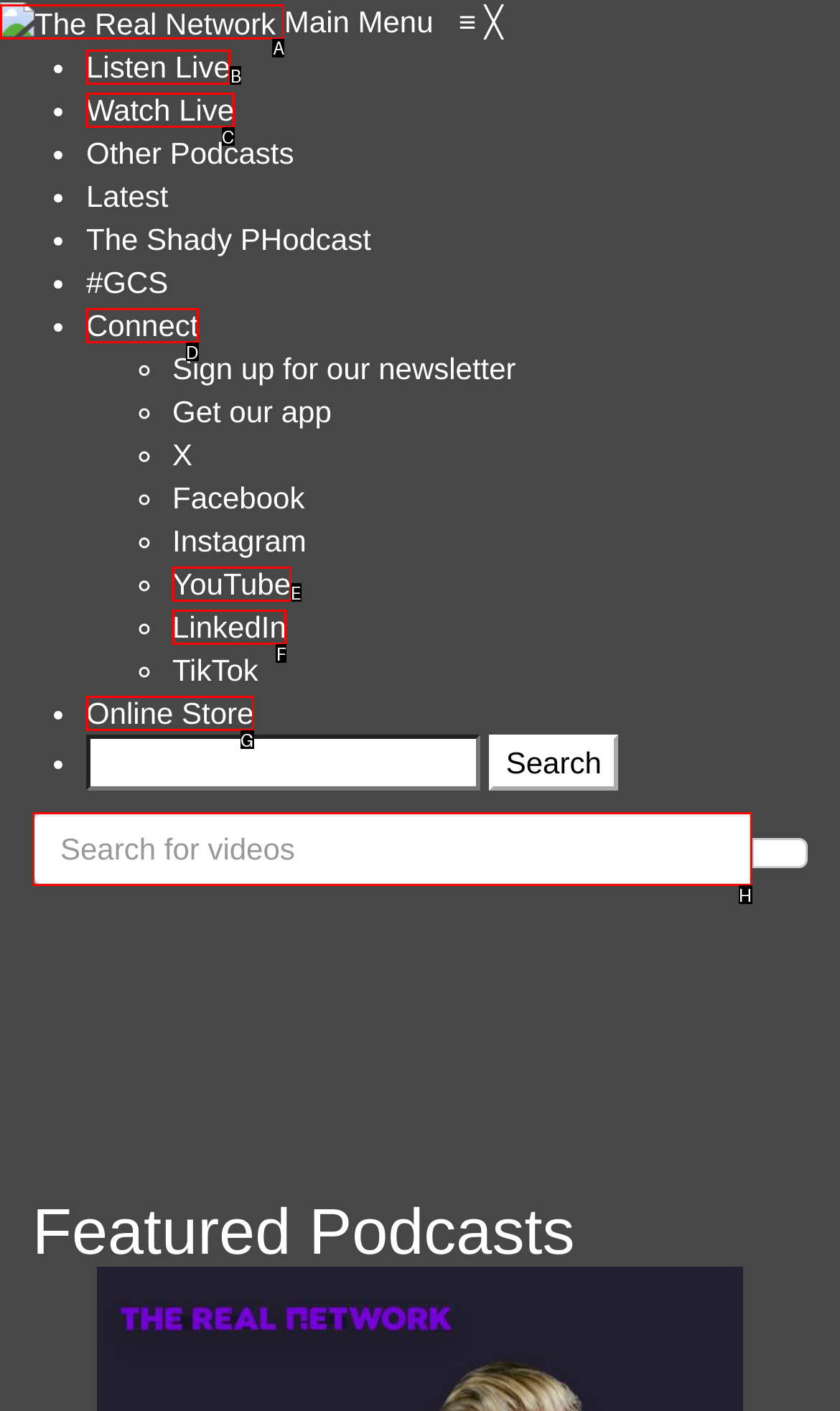Please determine which option aligns with the description: name="s" placeholder="Search for videos". Respond with the option’s letter directly from the available choices.

H